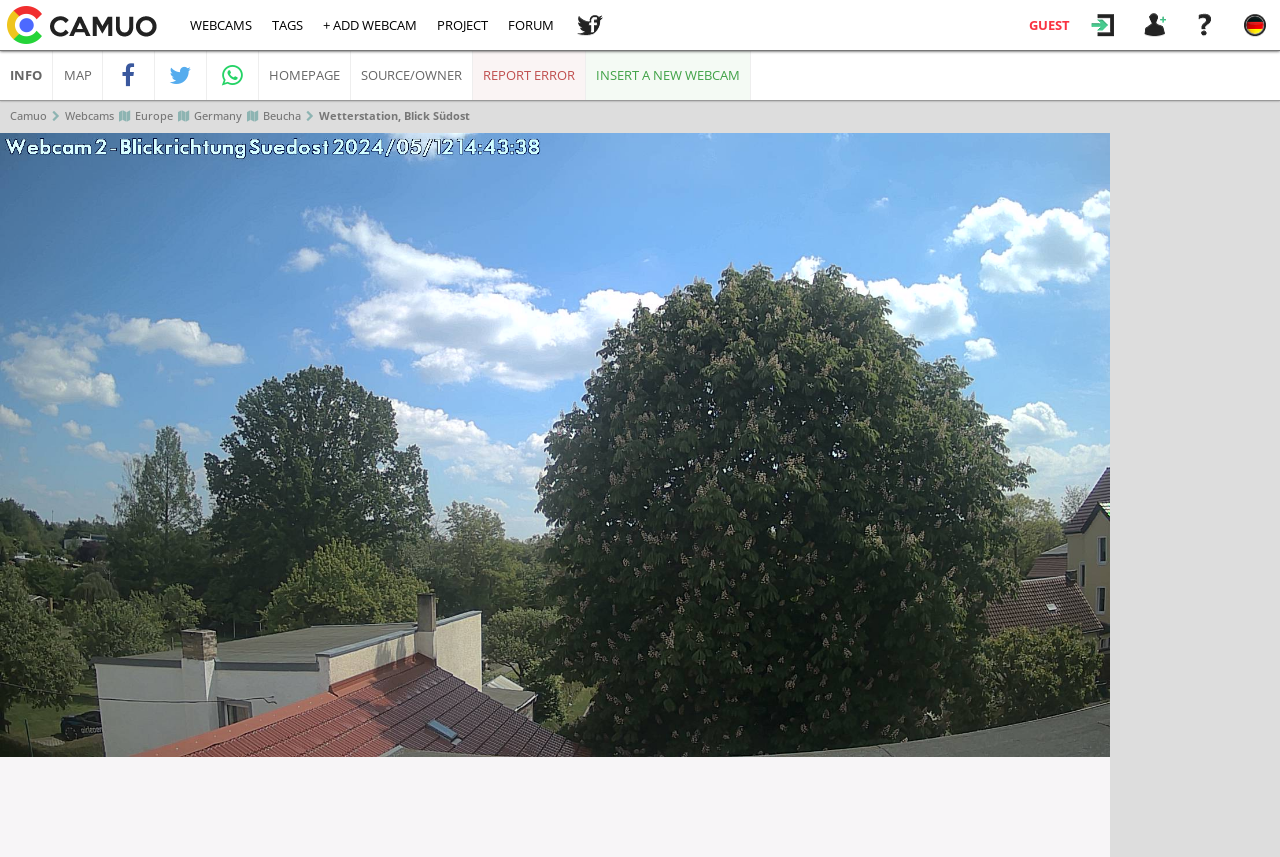Identify the bounding box coordinates necessary to click and complete the given instruction: "View webcam information".

[0.0, 0.058, 0.041, 0.117]